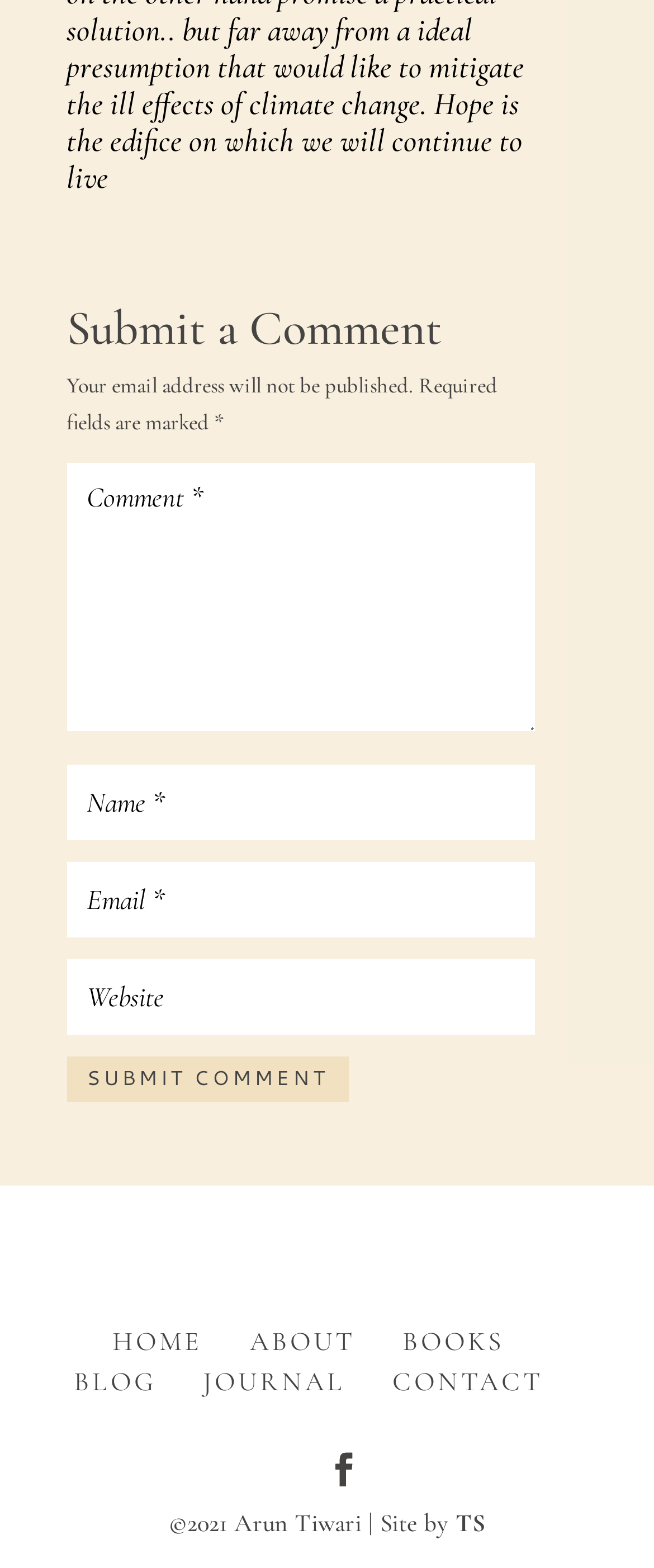Using the details from the image, please elaborate on the following question: How many links are at the bottom of the webpage?

The webpage has several links at the bottom, including 'HOME', 'ABOUT', 'BOOKS', 'BLOG', 'JOURNAL', 'CONTACT', and an icon link, indicating that there are 7 links in total.